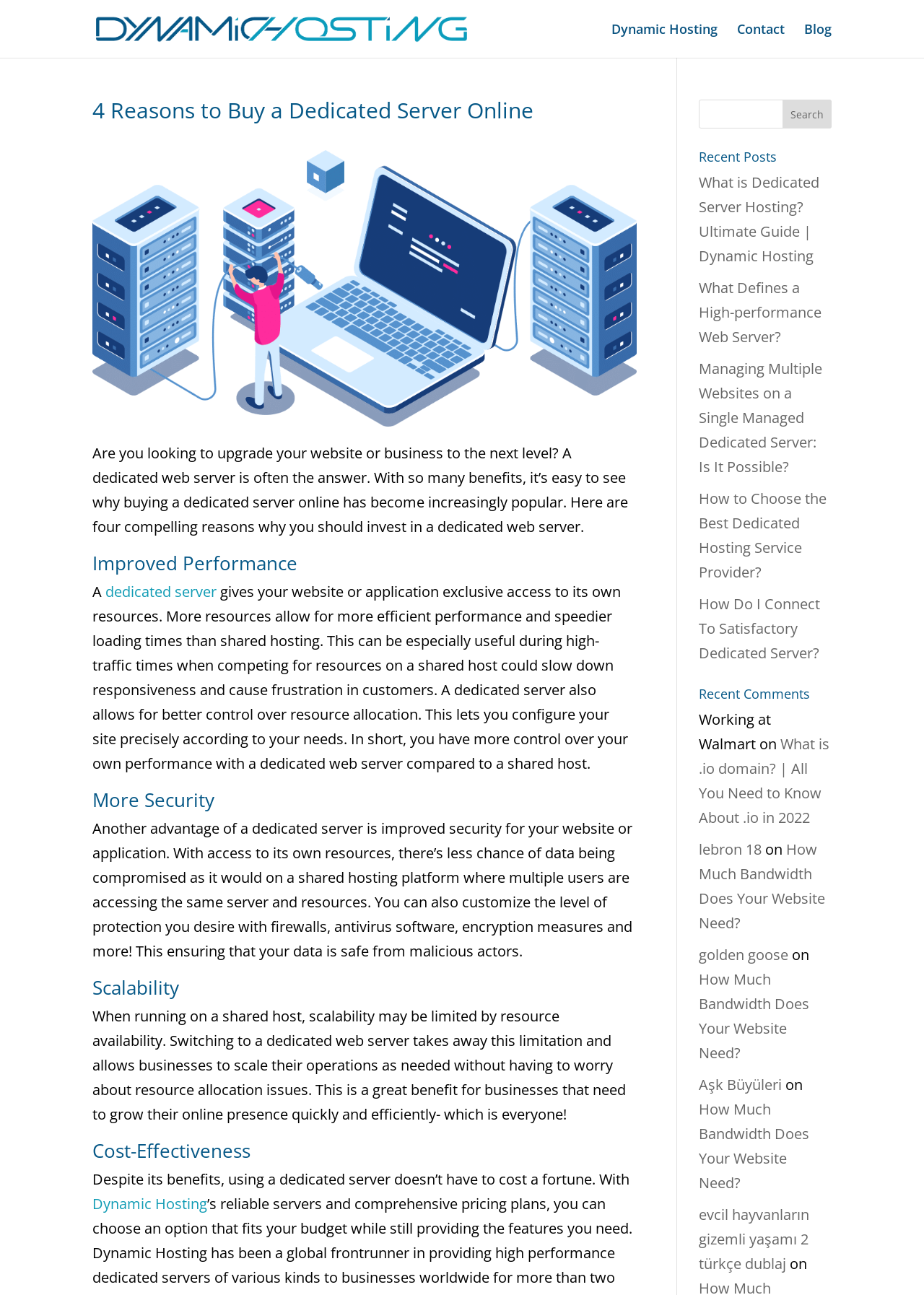Using a single word or phrase, answer the following question: 
What is the main topic of this webpage?

Dedicated web server